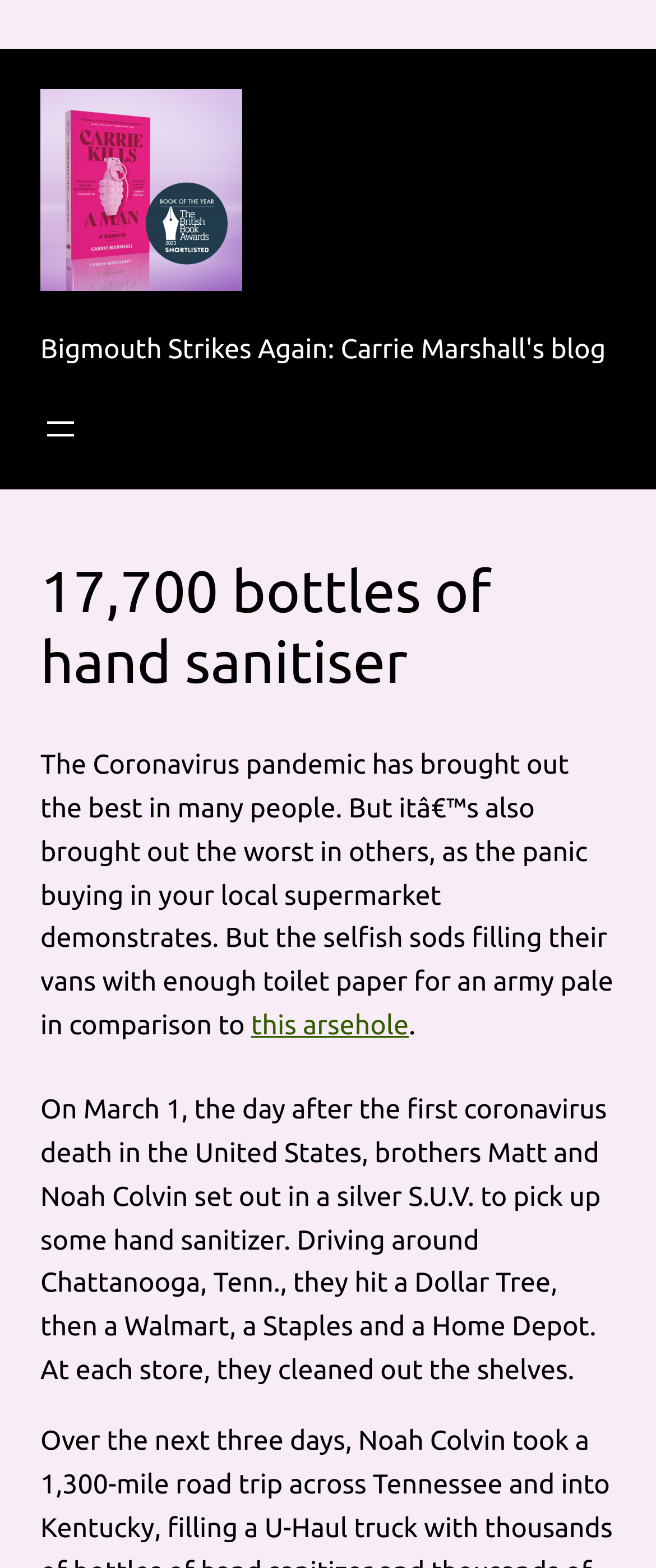Please answer the following question using a single word or phrase: 
What type of vehicle did the brothers use to buy hand sanitiser?

Silver S.U.V.